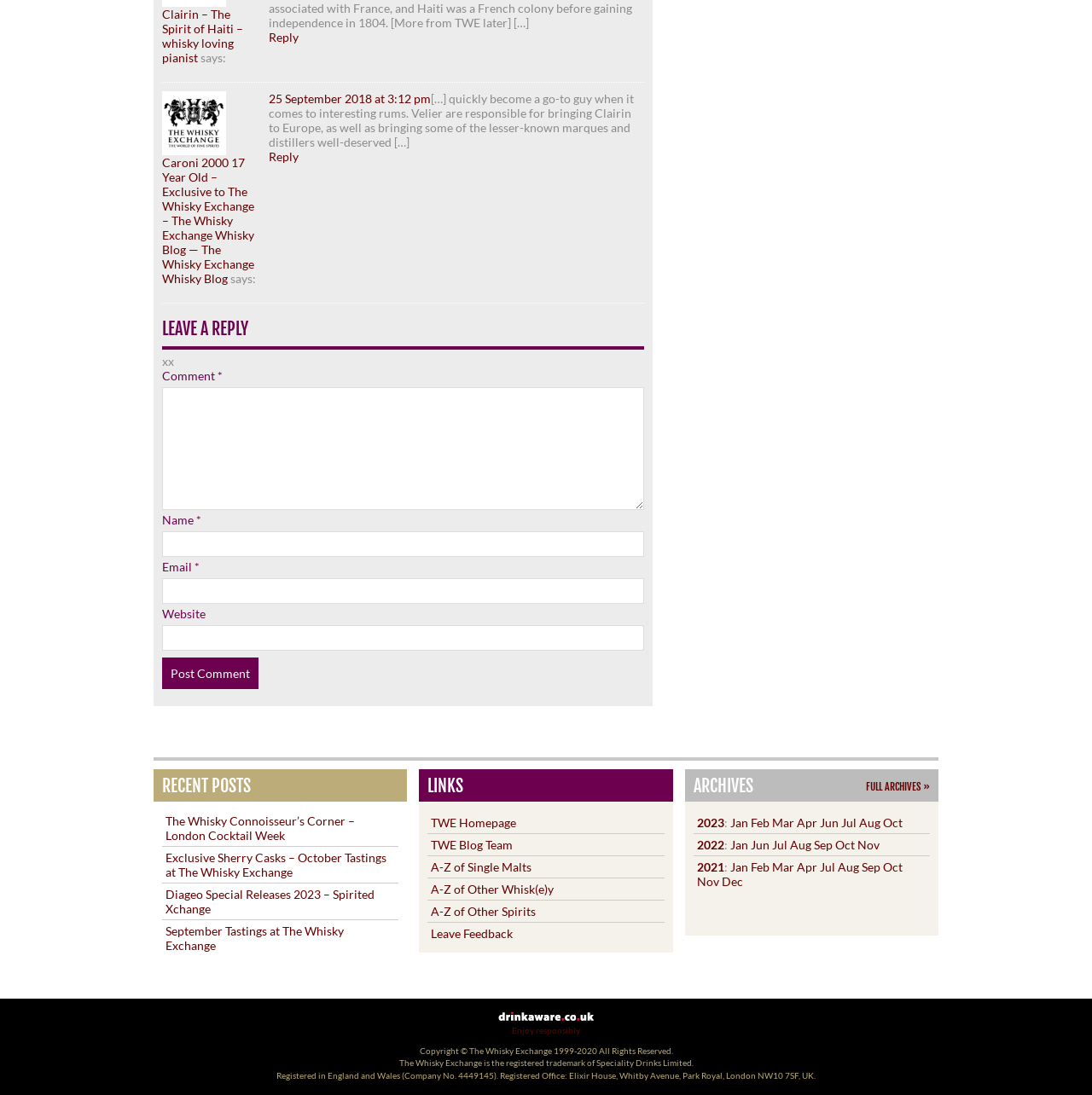Locate the bounding box coordinates of the segment that needs to be clicked to meet this instruction: "Visit the homepage of TWE".

[0.395, 0.745, 0.473, 0.758]